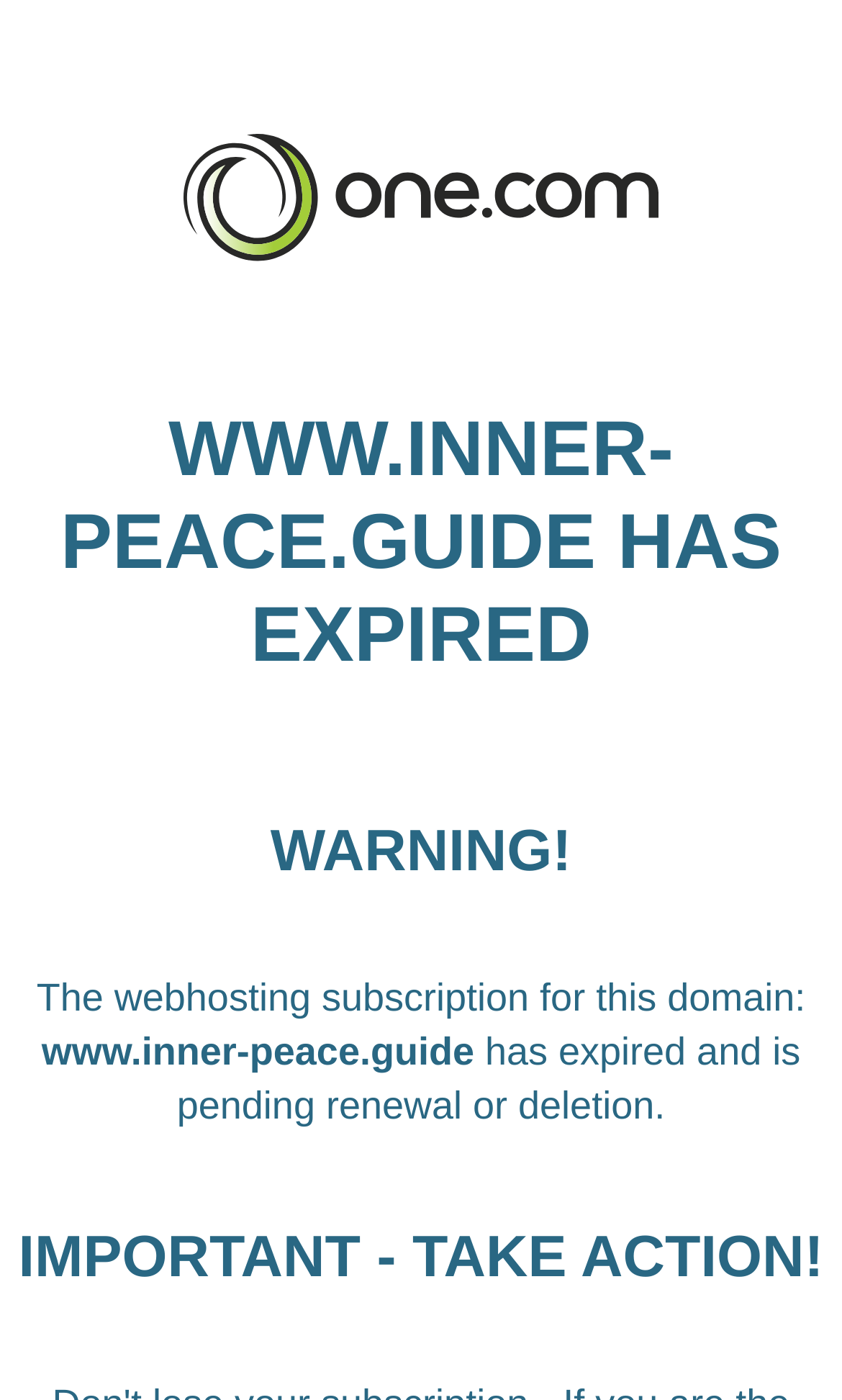Detail the features and information presented on the webpage.

The webpage appears to be an error page, indicating that the domain "www.inner-peace.guide" has expired. At the top of the page, there is a link and an image, positioned side by side, taking up most of the width. 

Below the link and image, there are four headings in a vertical sequence. The first heading, "WWW.INNER-PEACE.GUIDE HAS EXPIRED", is the largest and most prominent. The second heading, "WARNING!", is positioned below the first one. 

Following the warnings, there are three paragraphs of text. The first paragraph starts with "The webhosting subscription for this domain:", and the domain name "www.inner-peace.guide" is highlighted in the middle of the text. The second paragraph continues with "has expired and is pending renewal or deletion." 

At the very bottom of the page, there is another heading, "IMPORTANT - TAKE ACTION!", which seems to urge the user to take some action regarding the expired domain.